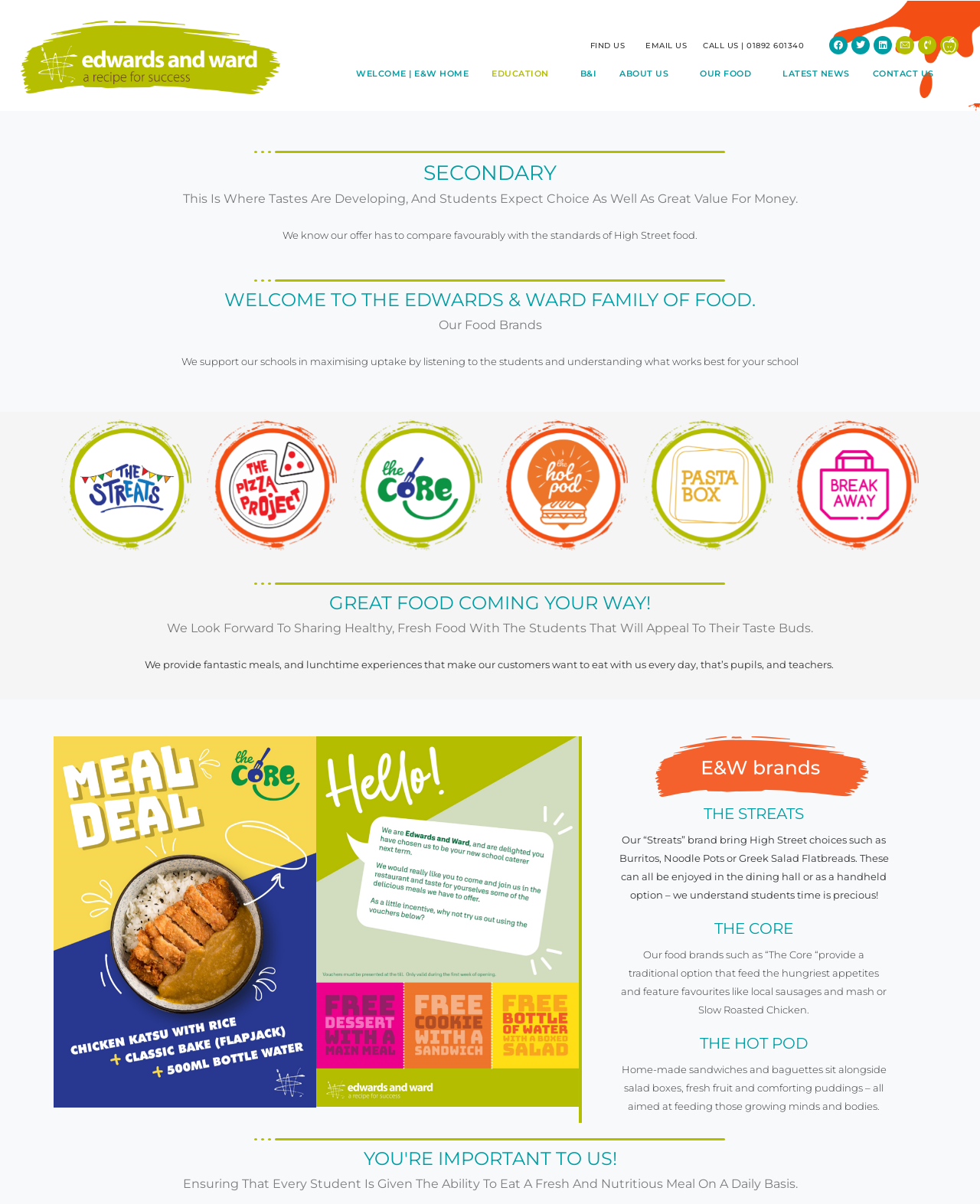Could you highlight the region that needs to be clicked to execute the instruction: "Click the BECOME A MEMBER link"?

None